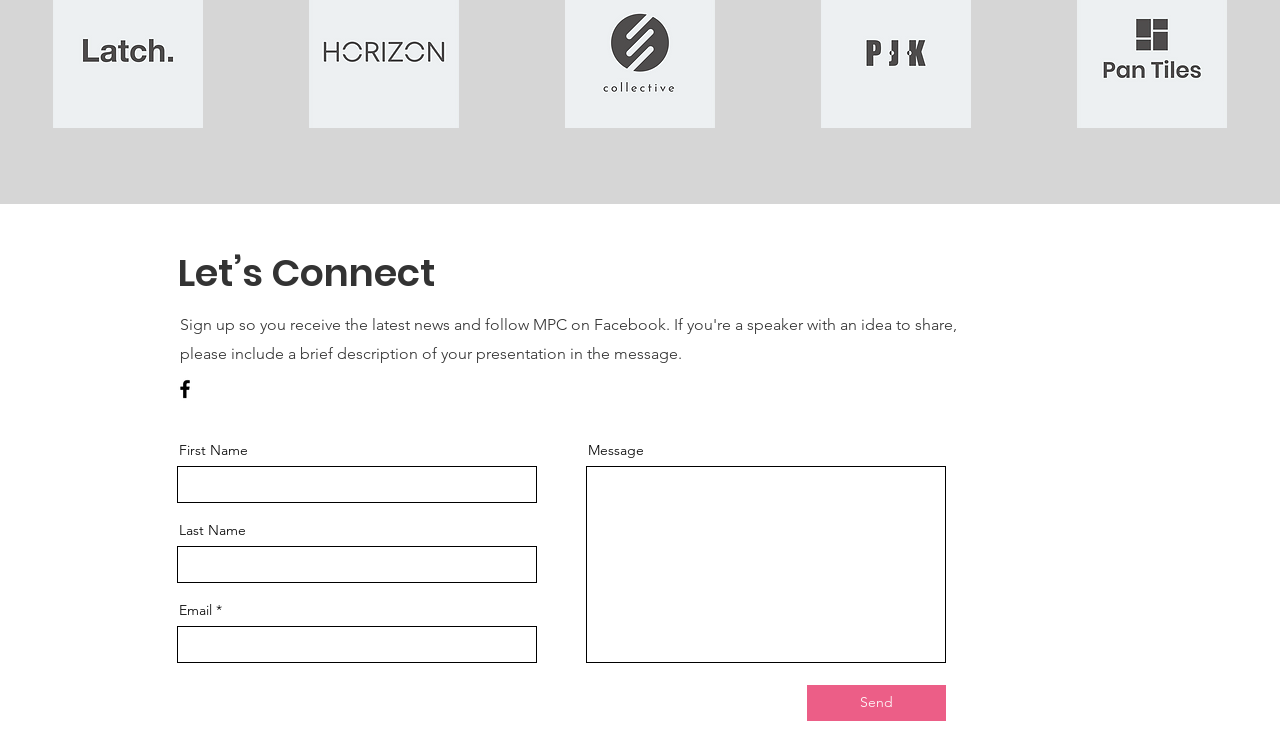What is the required field in the form?
Please answer the question with as much detail as possible using the screenshot.

The 'Email' field is marked with an asterisk (*) indicating that it is a required field, meaning the user must fill it out in order to submit the form.